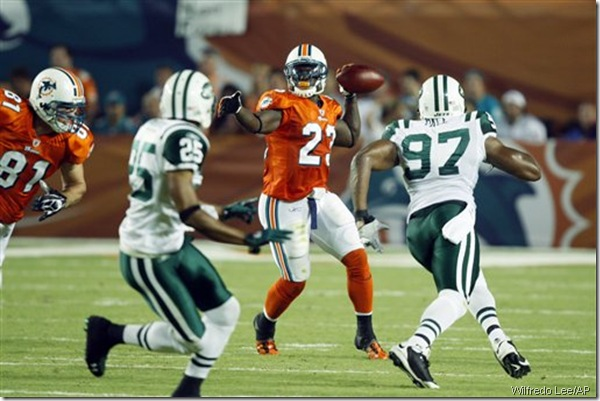Kindly respond to the following question with a single word or a brief phrase: 
Who took the photograph?

Wilfredo Lee/AP